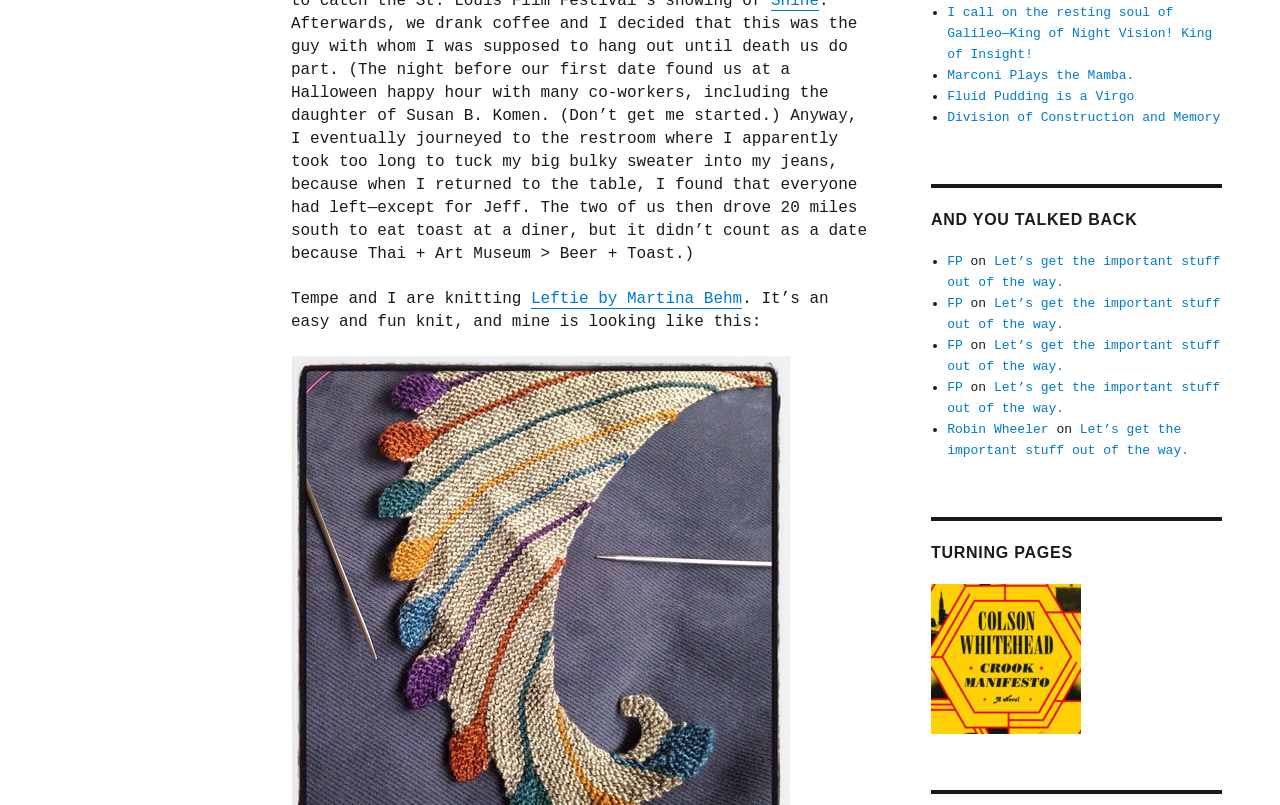Provide the bounding box coordinates of the HTML element described by the text: "parent_node: TURNING PAGES".

[0.727, 0.808, 0.844, 0.827]